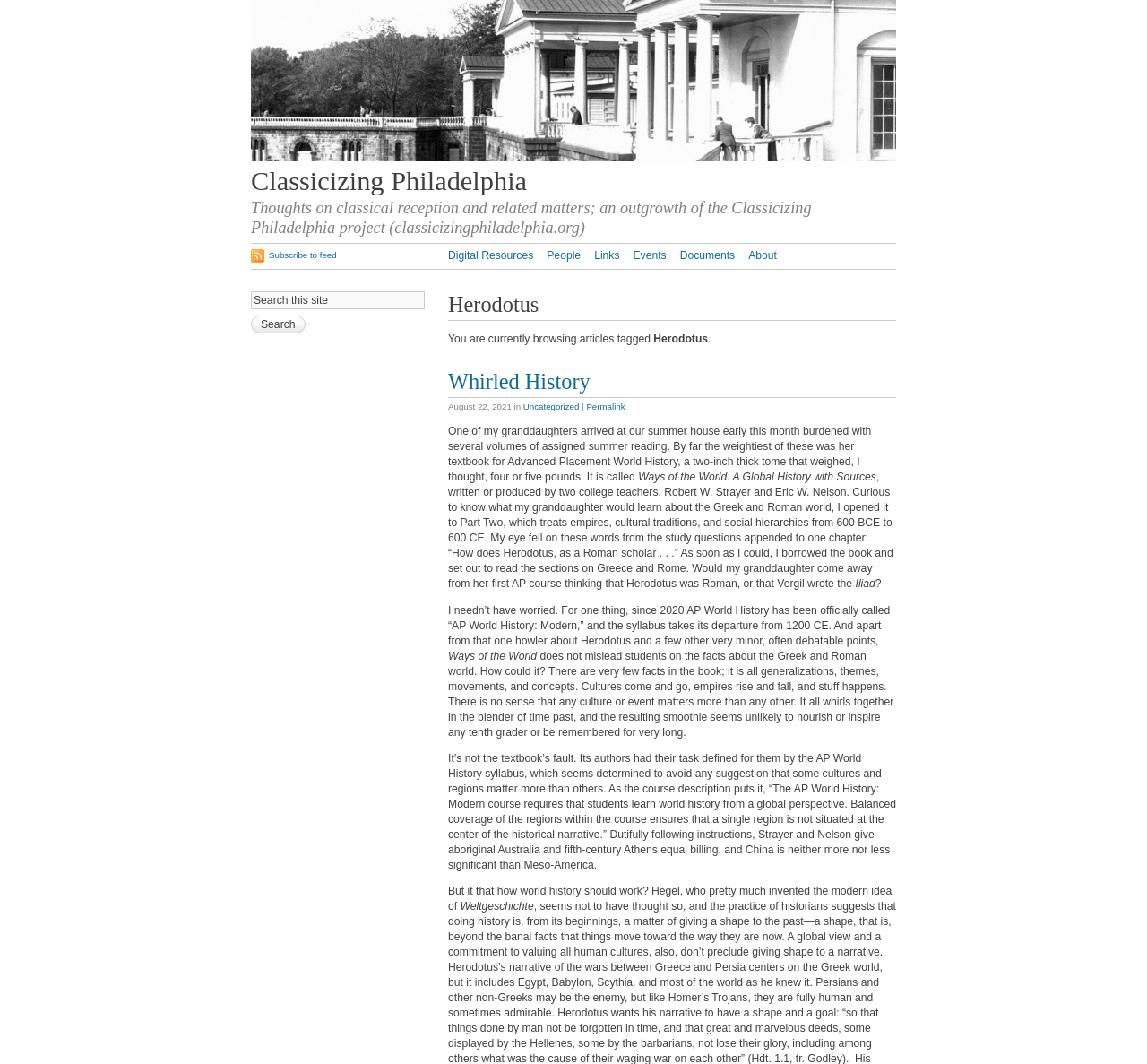Please provide a comprehensive answer to the question based on the screenshot: What is the name of the project?

The name of the project can be found in the heading element 'Classicizing Philadelphia' which is a child of the root element.